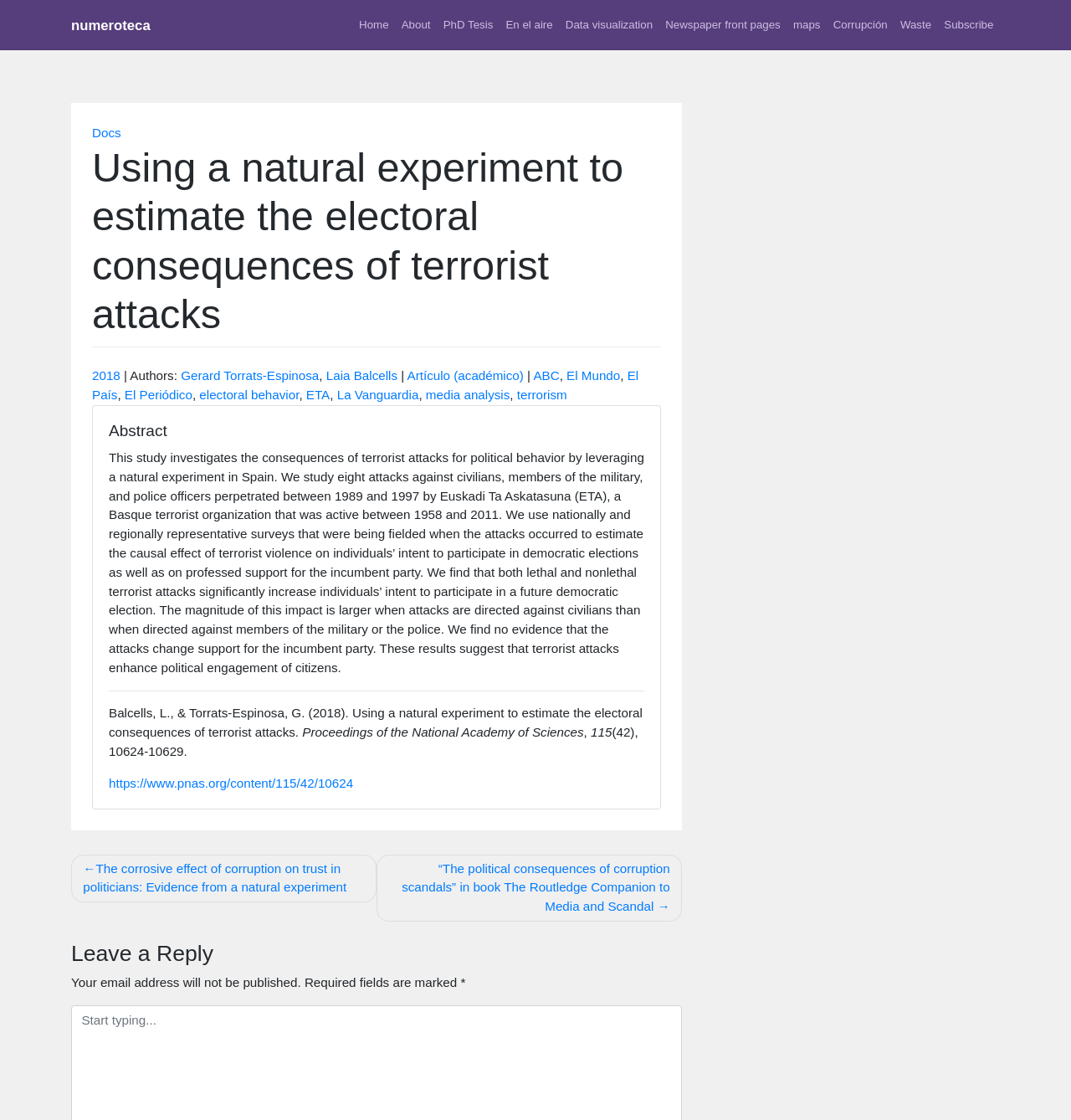Please determine the bounding box coordinates of the element to click in order to execute the following instruction: "Go to the previous post". The coordinates should be four float numbers between 0 and 1, specified as [left, top, right, bottom].

[0.066, 0.763, 0.352, 0.806]